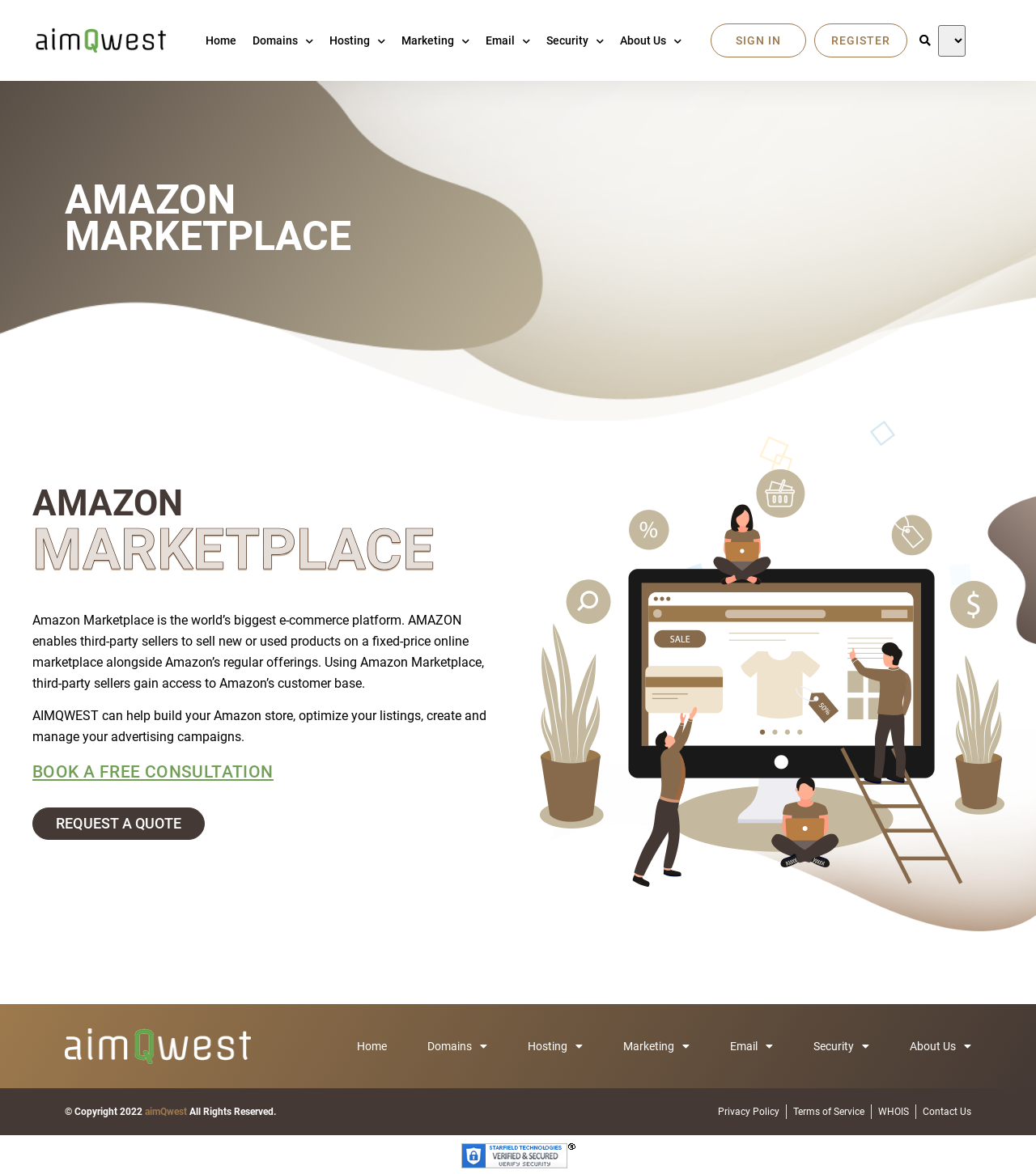Please identify the bounding box coordinates of where to click in order to follow the instruction: "Go to Home".

[0.198, 0.0, 0.228, 0.069]